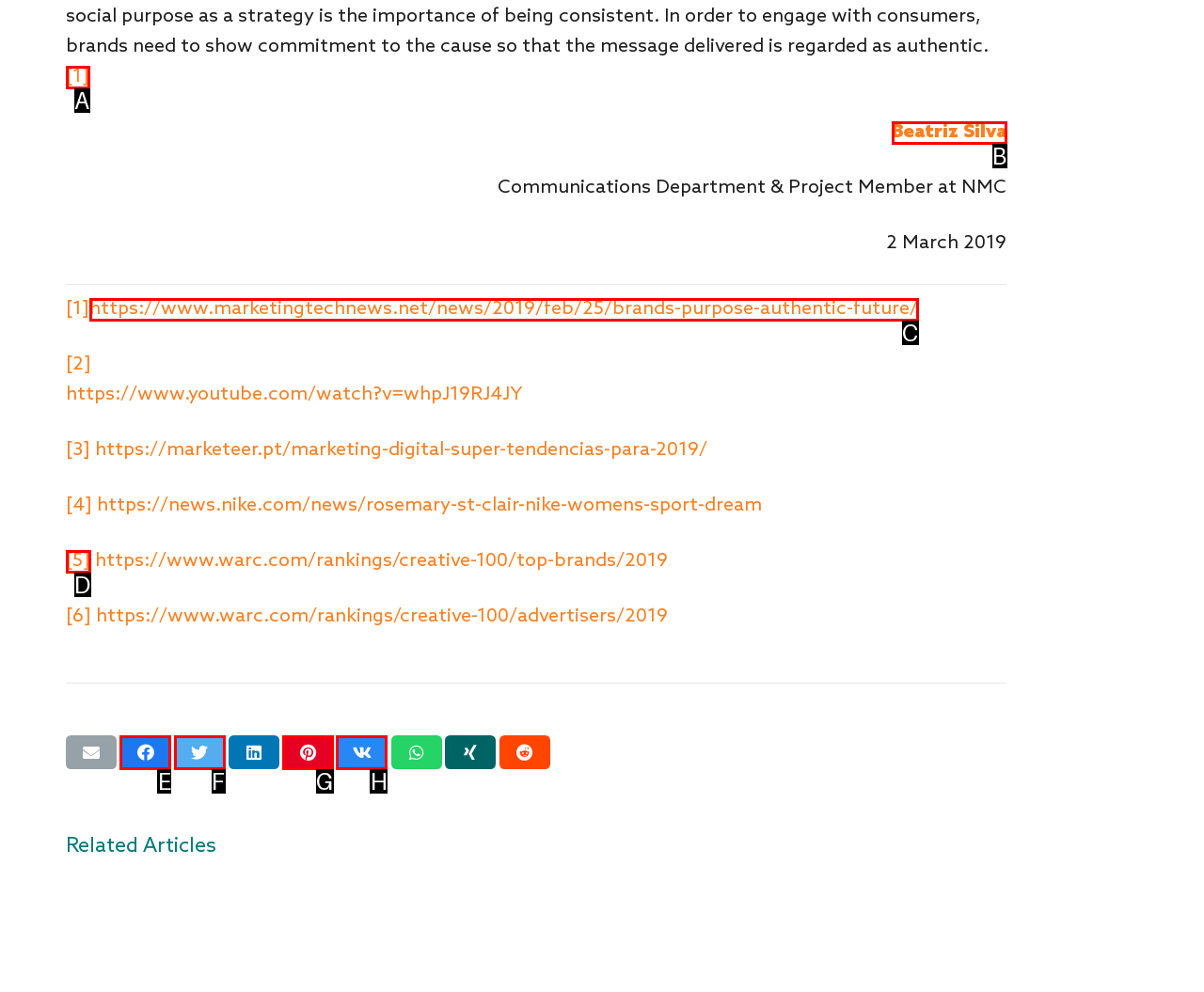Given the description: Beatriz Silva, identify the corresponding option. Answer with the letter of the appropriate option directly.

B